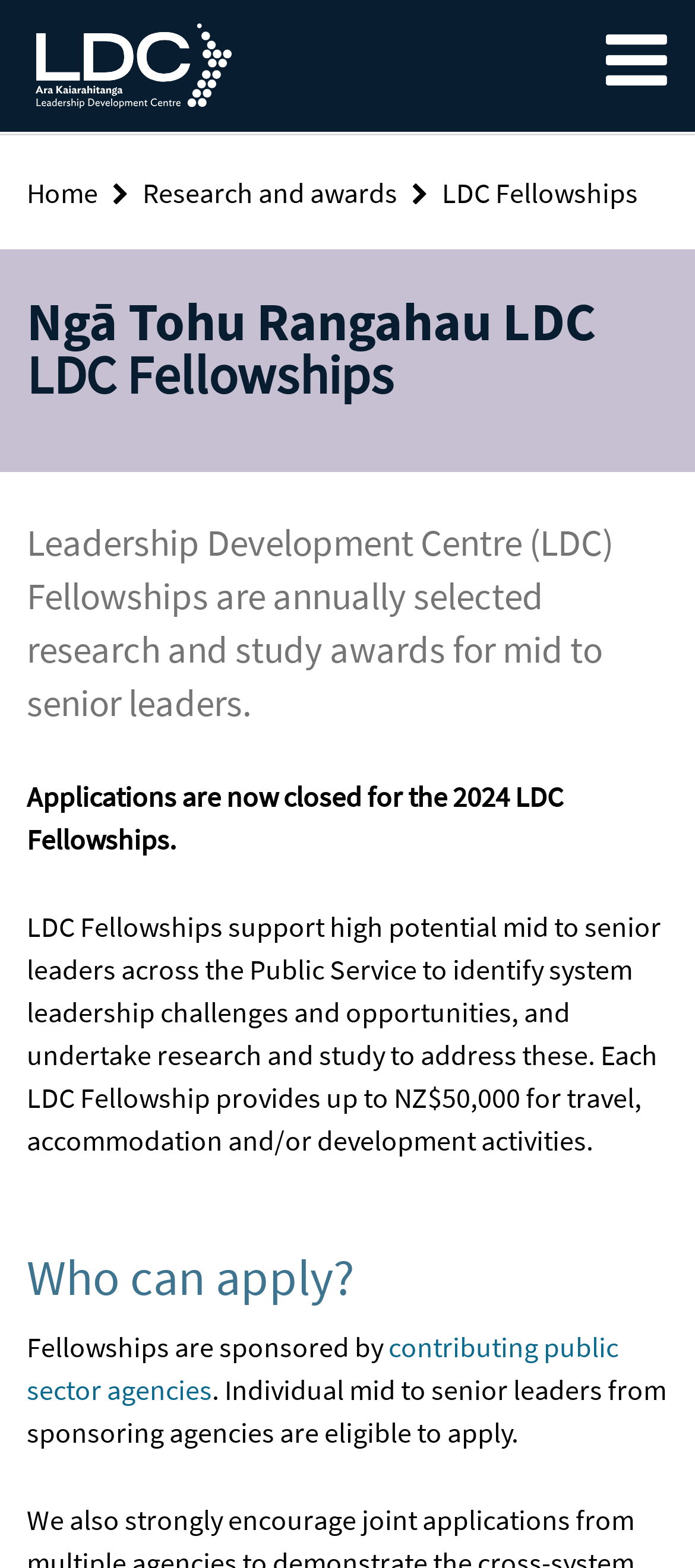Who is eligible to apply for LDC Fellowships?
Kindly give a detailed and elaborate answer to the question.

The eligibility criteria for LDC Fellowships can be found in the text 'Individual mid to senior leaders from sponsoring agencies are eligible to apply.' which indicates that mid to senior leaders from sponsoring agencies are eligible to apply.